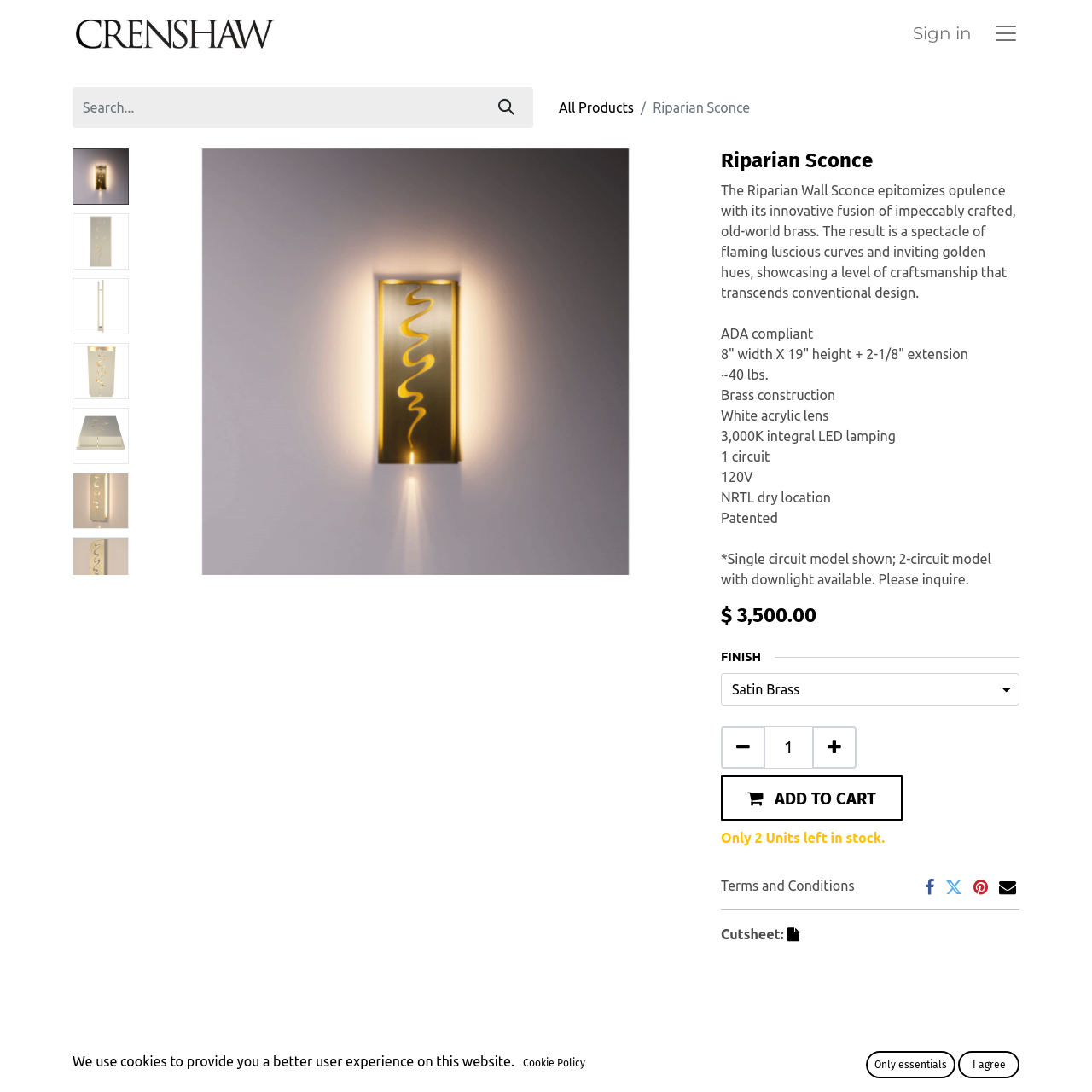Pinpoint the bounding box coordinates of the clickable area necessary to execute the following instruction: "Add the Riparian Sconce to cart". The coordinates should be given as four float numbers between 0 and 1, namely [left, top, right, bottom].

[0.66, 0.71, 0.826, 0.752]